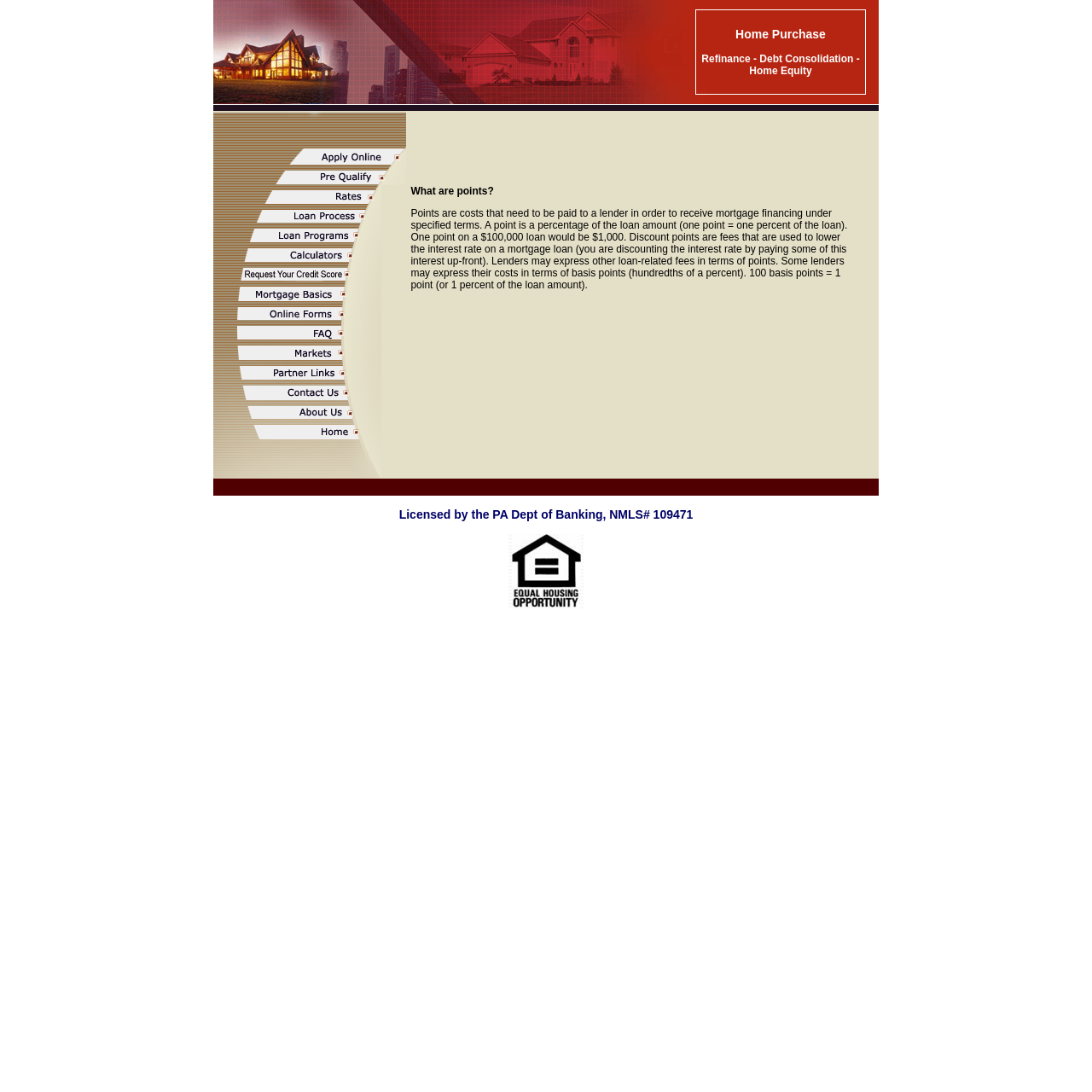What type of loan-related fees are expressed in points?
Provide an in-depth answer to the question, covering all aspects.

The webpage explains that discount points are fees used to lower the interest rate, and lenders may express other loan-related fees in terms of points as well. This suggests that points can represent various types of fees associated with mortgage financing.